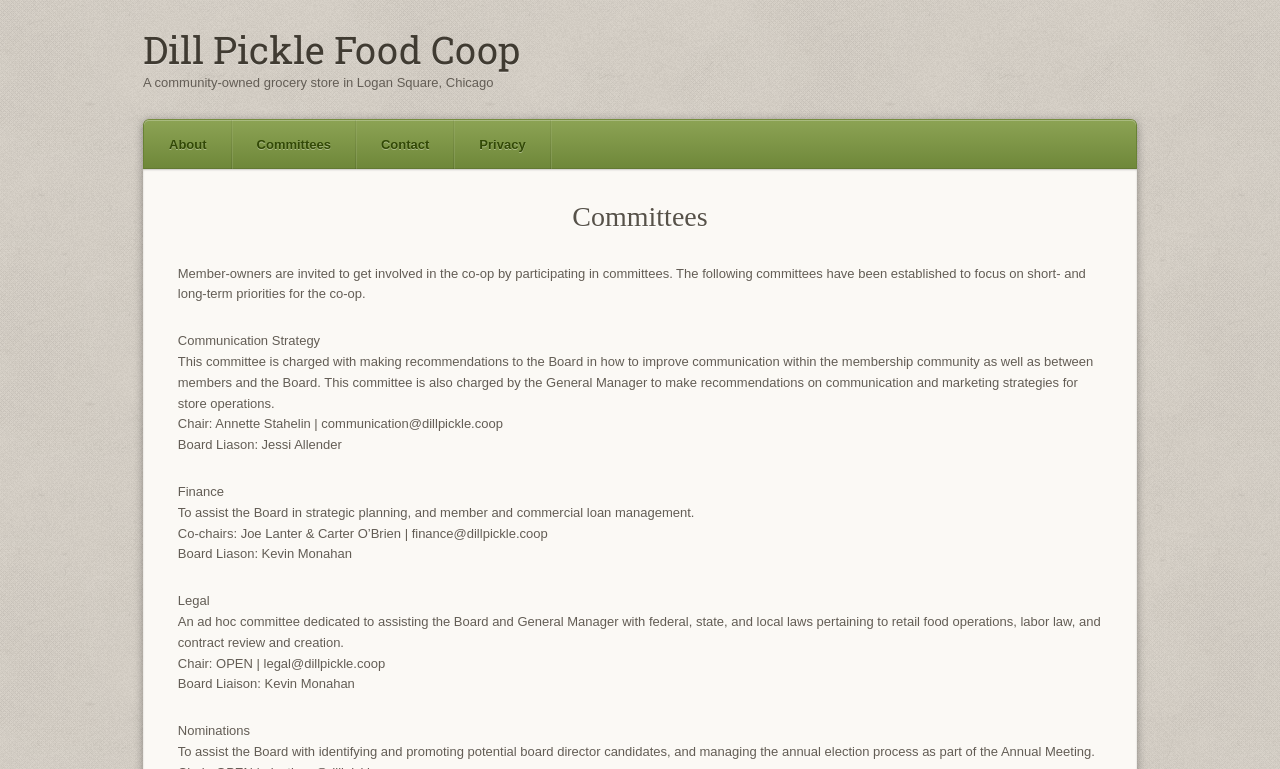Predict the bounding box for the UI component with the following description: "Committees".

[0.181, 0.156, 0.278, 0.219]